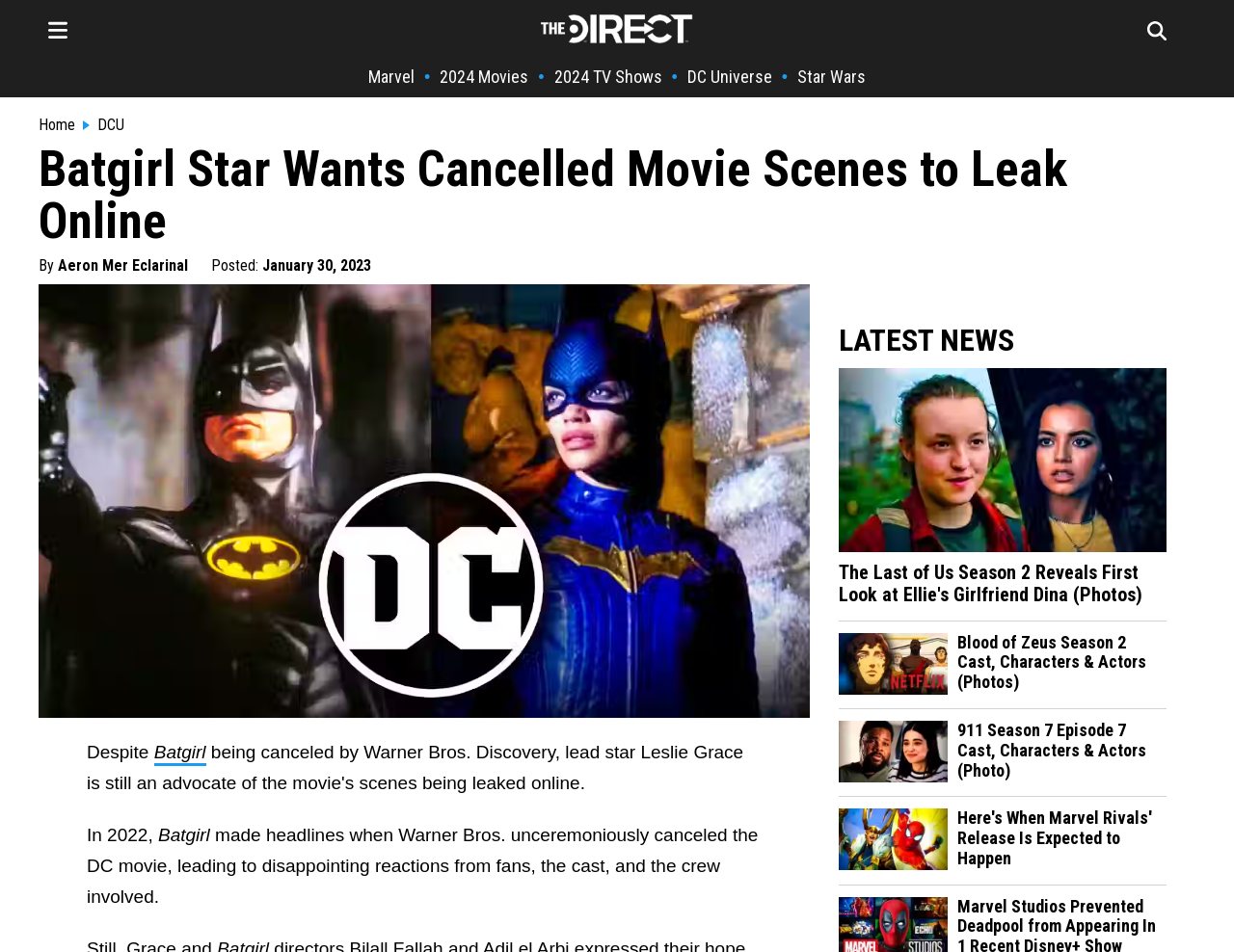Locate the bounding box coordinates of the area to click to fulfill this instruction: "View the latest news". The bounding box should be presented as four float numbers between 0 and 1, in the order [left, top, right, bottom].

[0.68, 0.34, 0.945, 0.377]